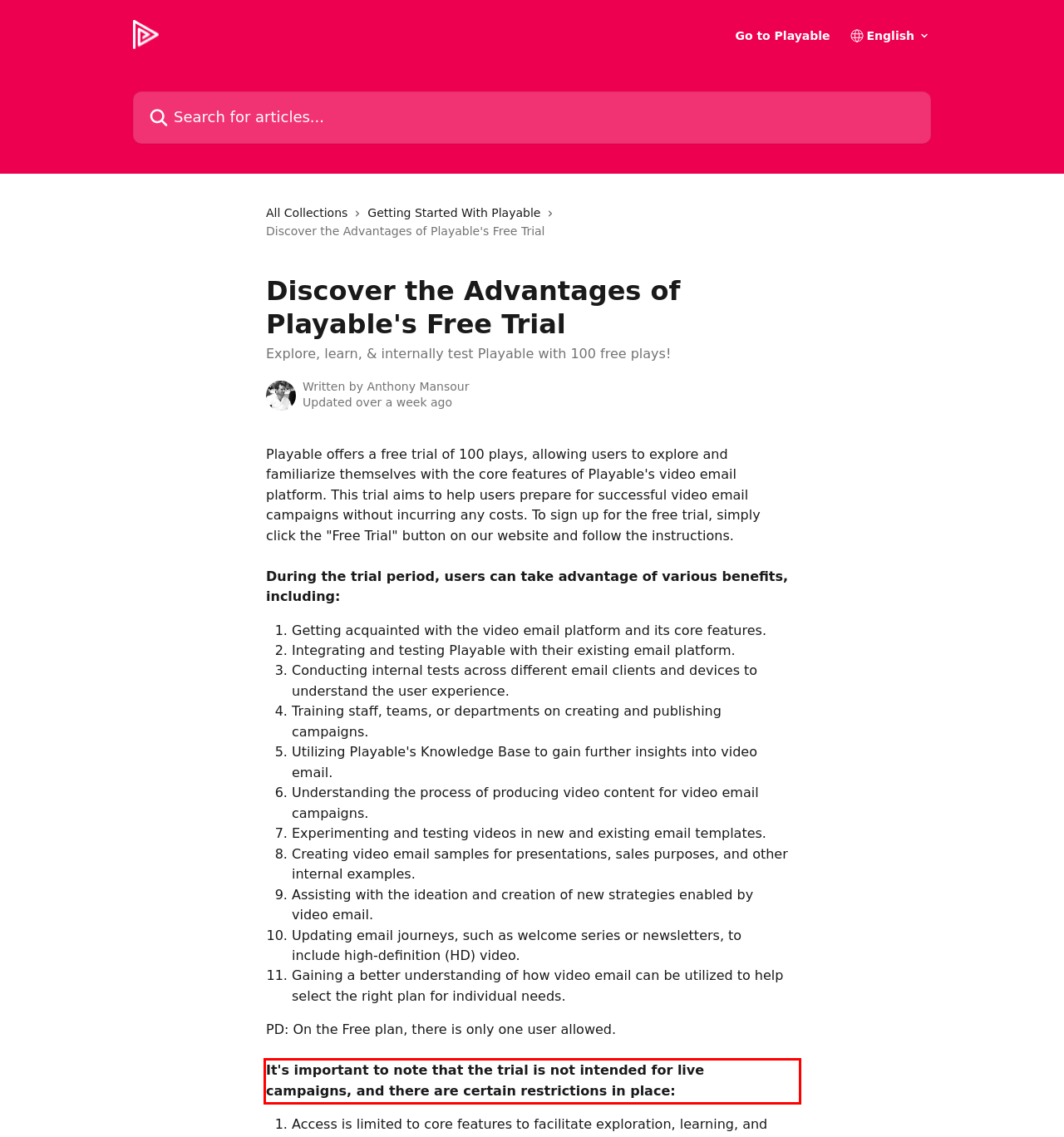Please perform OCR on the text within the red rectangle in the webpage screenshot and return the text content.

It's important to note that the trial is not intended for live campaigns, and there are certain restrictions in place: